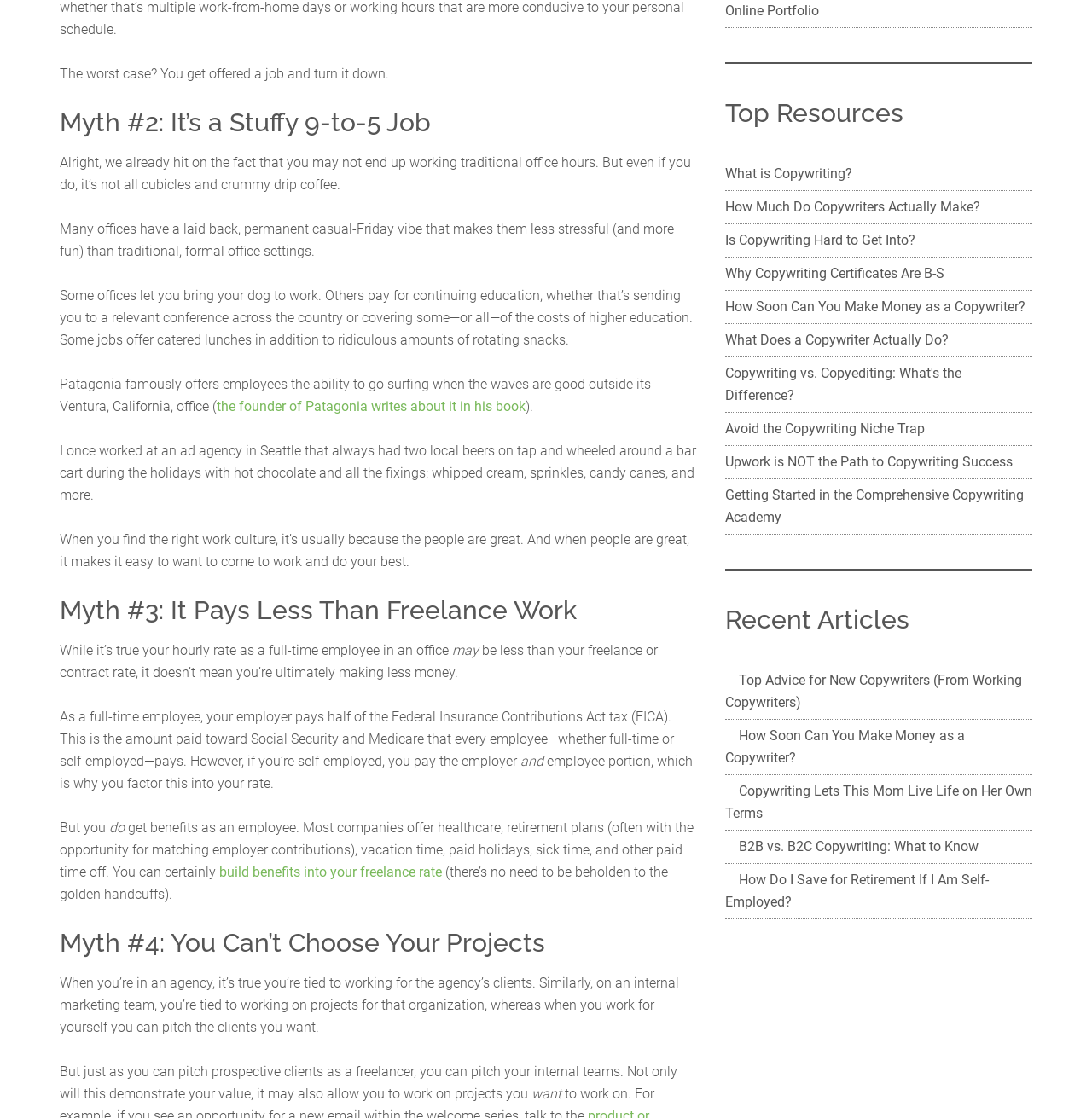What is the topic of the article that mentions 'golden handcuffs'?
Refer to the screenshot and answer in one word or phrase.

Myth #3: It Pays Less Than Freelance Work